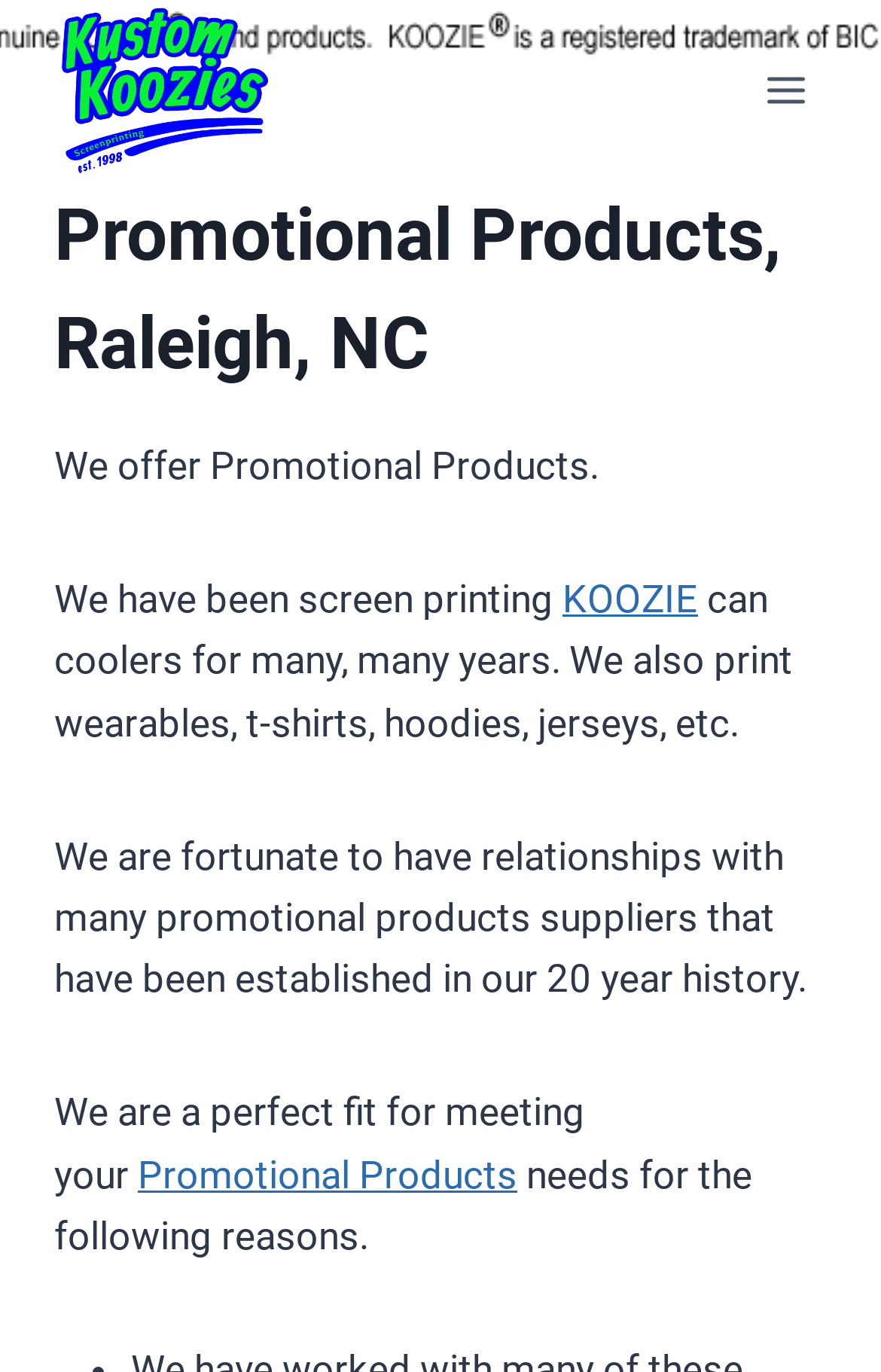Please determine the main heading text of this webpage.

Promotional Products, Raleigh, NC